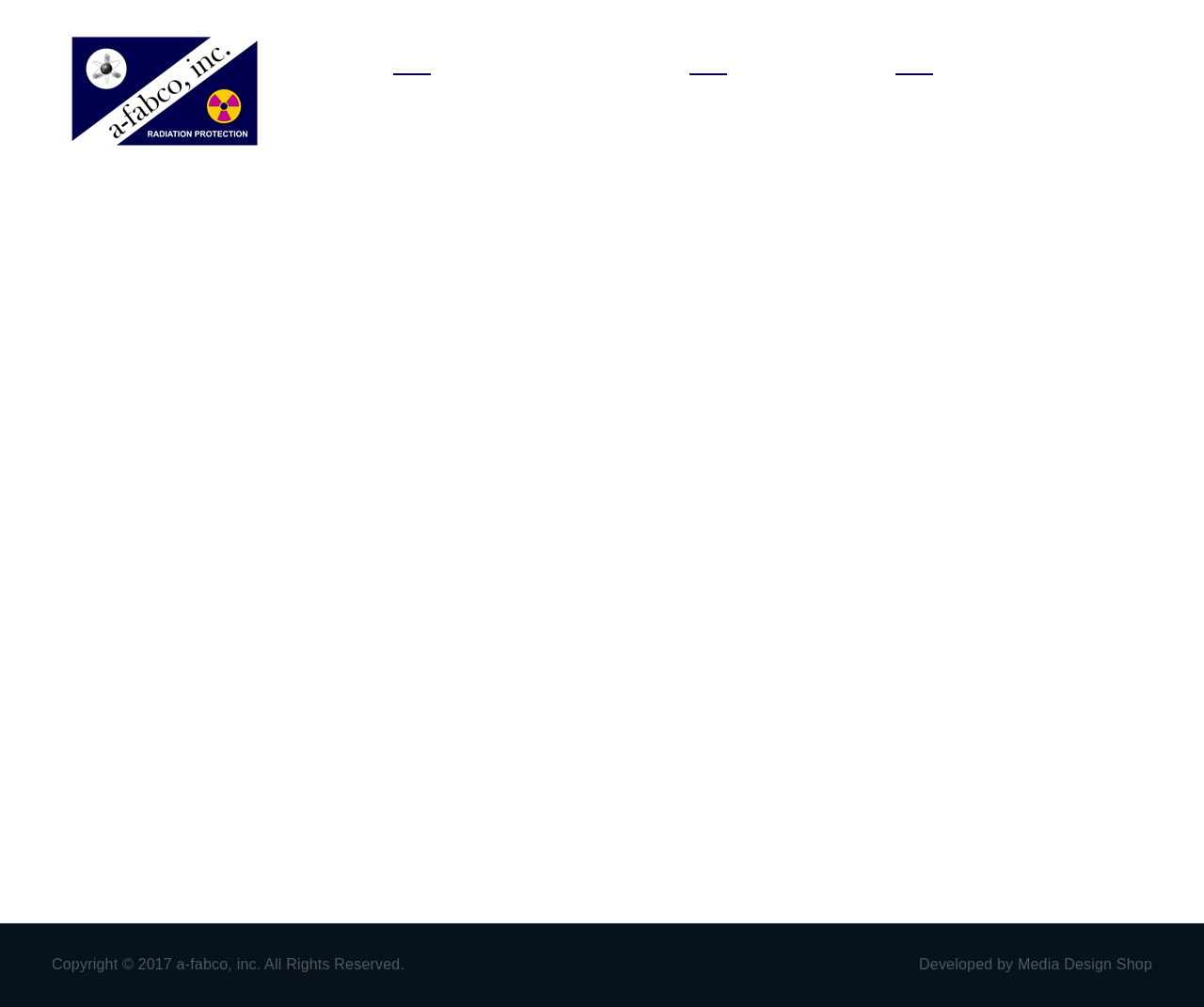How many quick links are there?
Look at the image and respond to the question as thoroughly as possible.

Under the 'Quick Links' heading, there are eleven links listed, which are 'Home', 'About Us', 'Products & Services', 'LEAD GLASS', 'LEAD BRICKS', 'LEAD LINED DOORS', 'BARRIERS', 'LEAD THICKNESS AND WEIGHT', 'CONSTRUCTION MATERIALS', 'INDUSTRIAL X-RAY', and 'CUSTOM PROJECTS'.